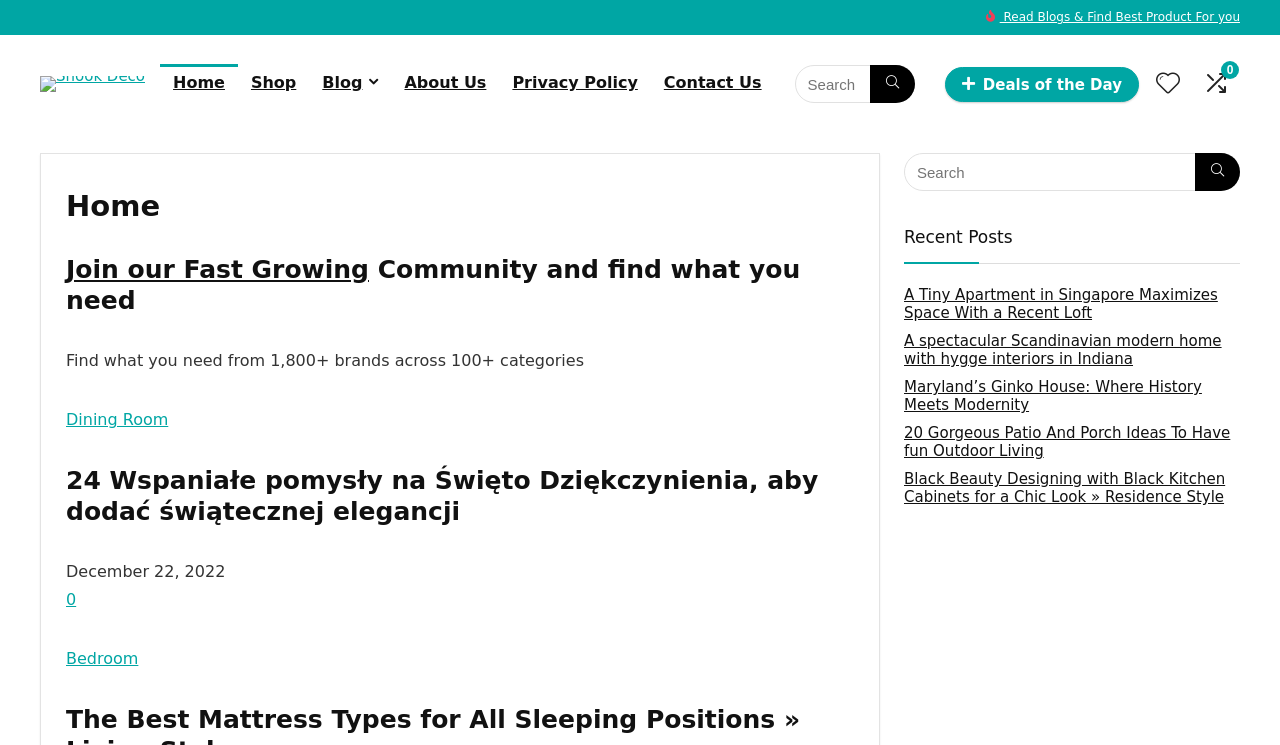Please identify the coordinates of the bounding box that should be clicked to fulfill this instruction: "Visit the home page".

[0.125, 0.087, 0.186, 0.138]